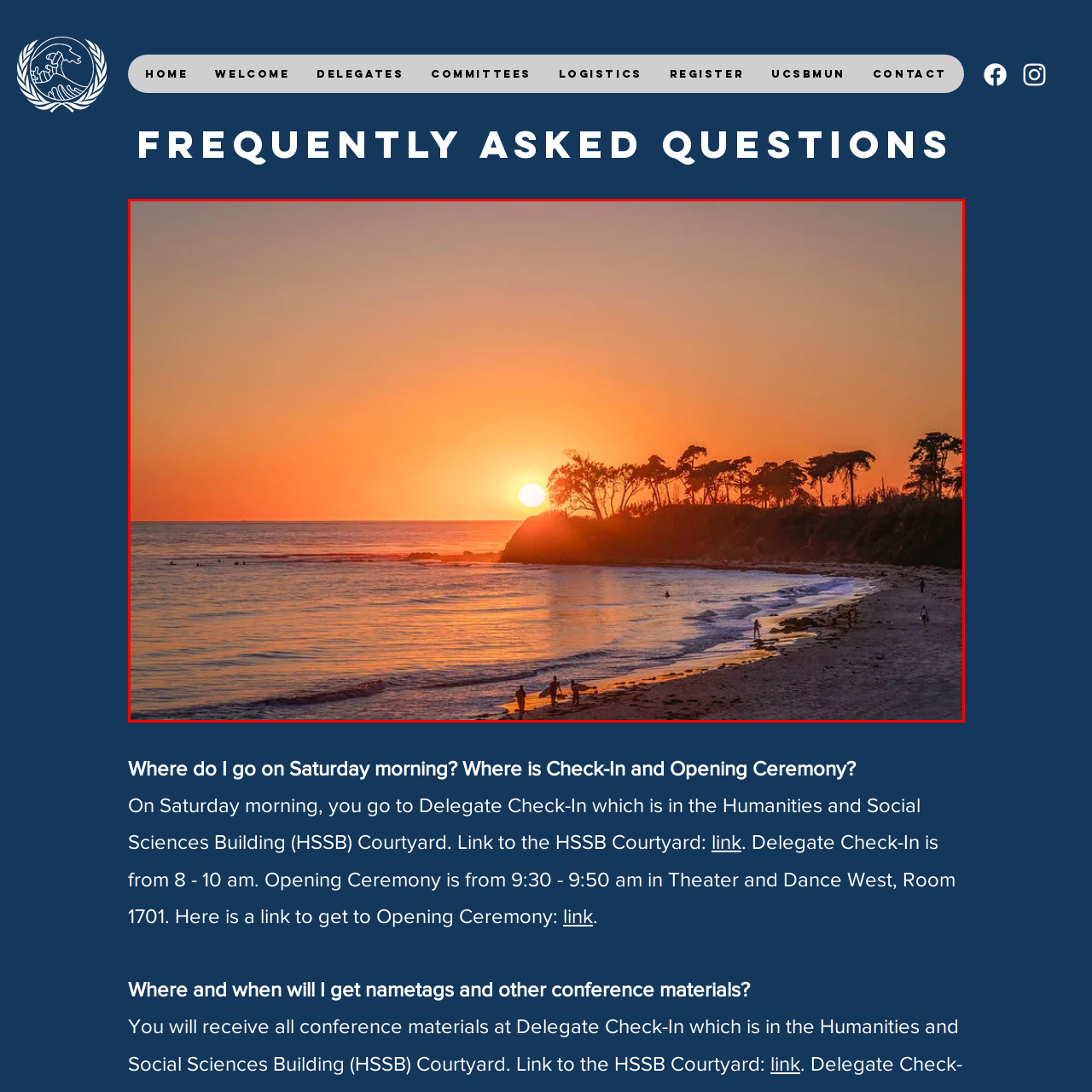Create a thorough description of the image portion outlined in red.

This stunning image captures a breathtaking sunset over the ocean, with the sun dipping near the horizon and casting a warm glow across the water. Silhouetted against the colorful sky, a line of trees marks the edge of the coastline, providing a lush contrast to the vibrant hues of orange, pink, and purple. In the foreground, people enjoy the beach, some wading in the surf while others stroll along the sandy shore. The tranquil scene evokes a sense of peace and beauty, characteristic of the stunning sunsets often seen in coastal locations like Santa Barbara, California.